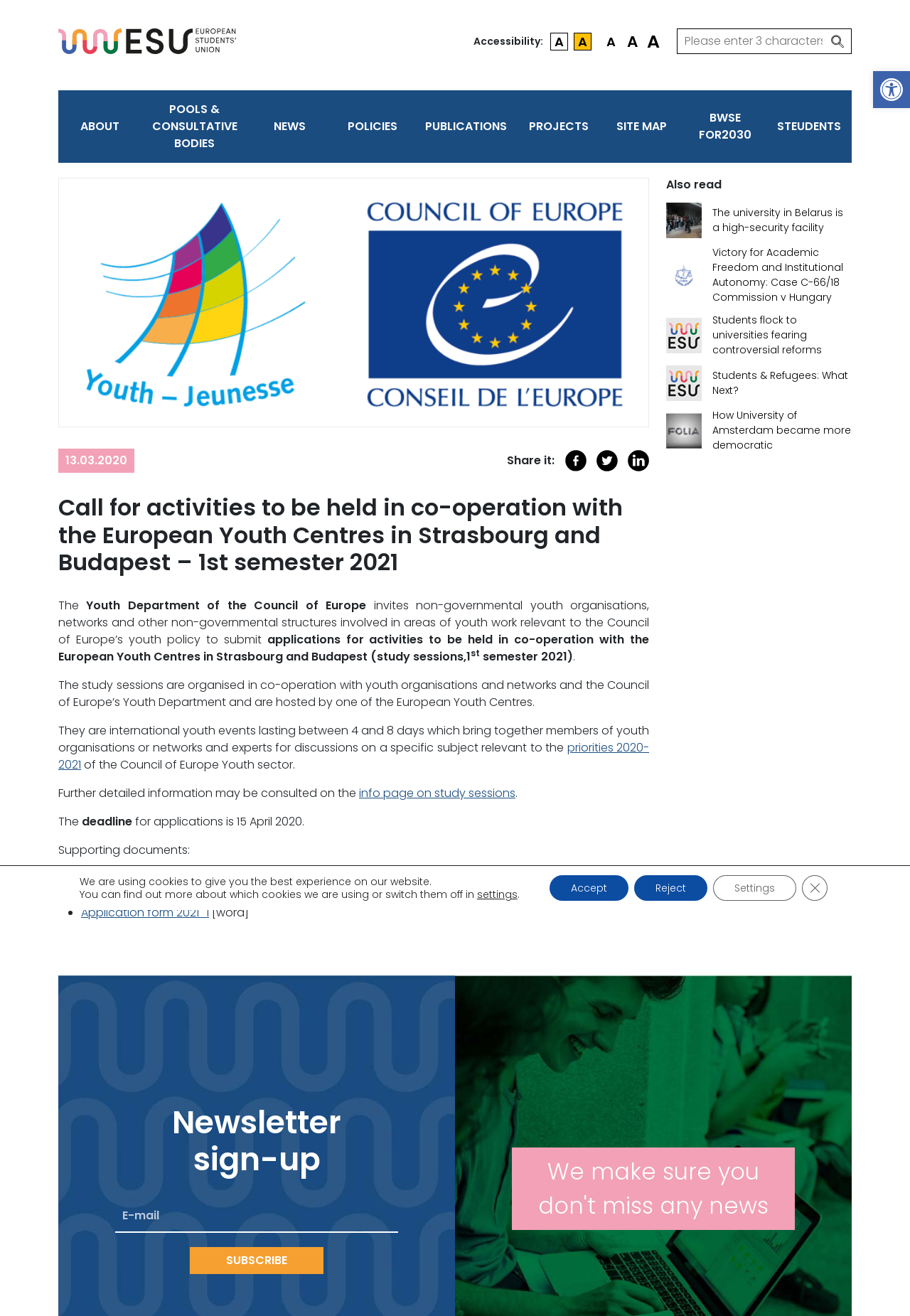Determine the bounding box coordinates for the region that must be clicked to execute the following instruction: "Share on Facebook".

[0.621, 0.343, 0.645, 0.356]